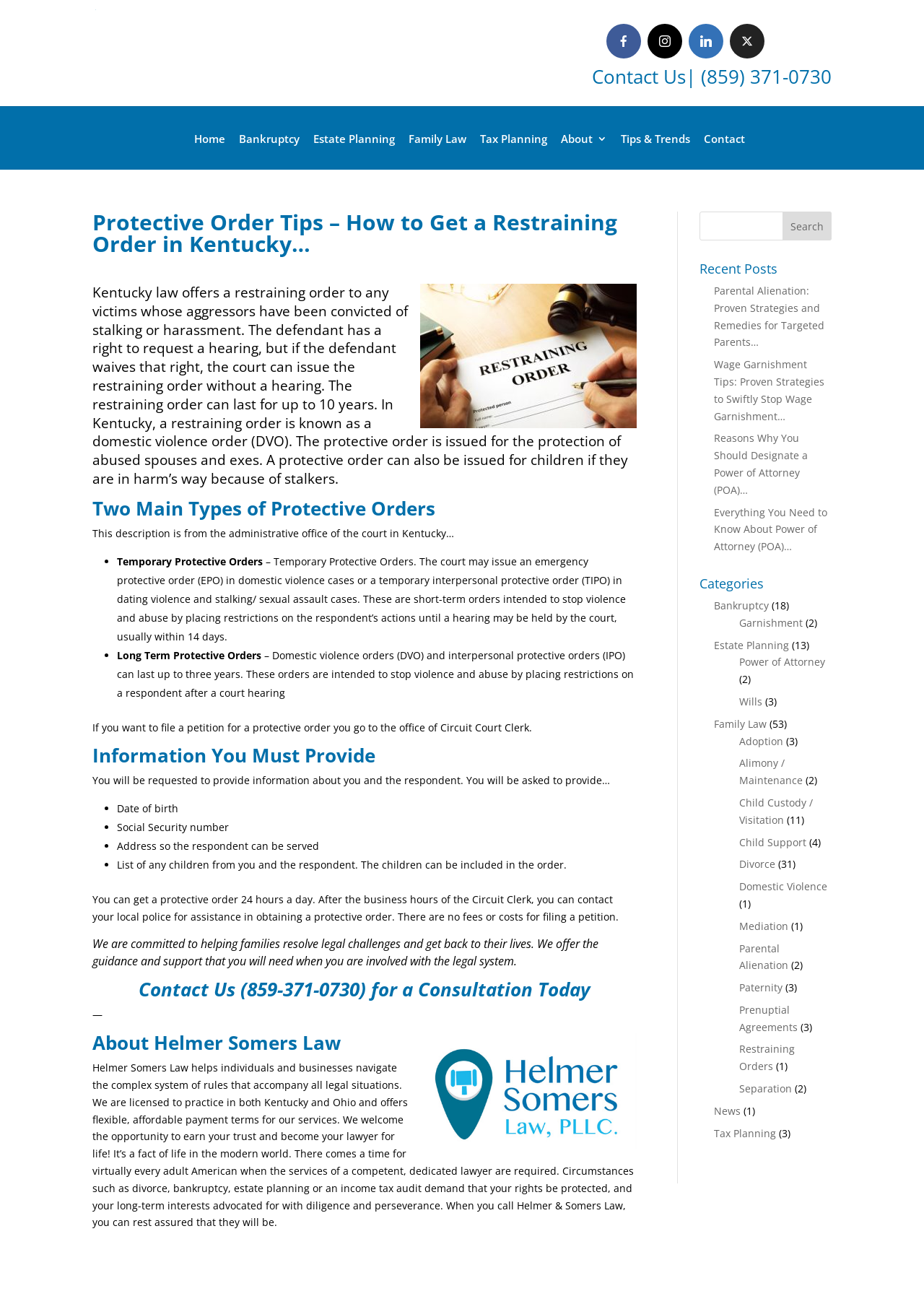What information is required to file a petition for a protective order?
Please ensure your answer to the question is detailed and covers all necessary aspects.

According to the webpage, to file a petition for a protective order, you will be requested to provide information about you and the respondent, including date of birth, social security number, address, and list of any children from you and the respondent. This information can be found in the section 'Information You Must Provide'.